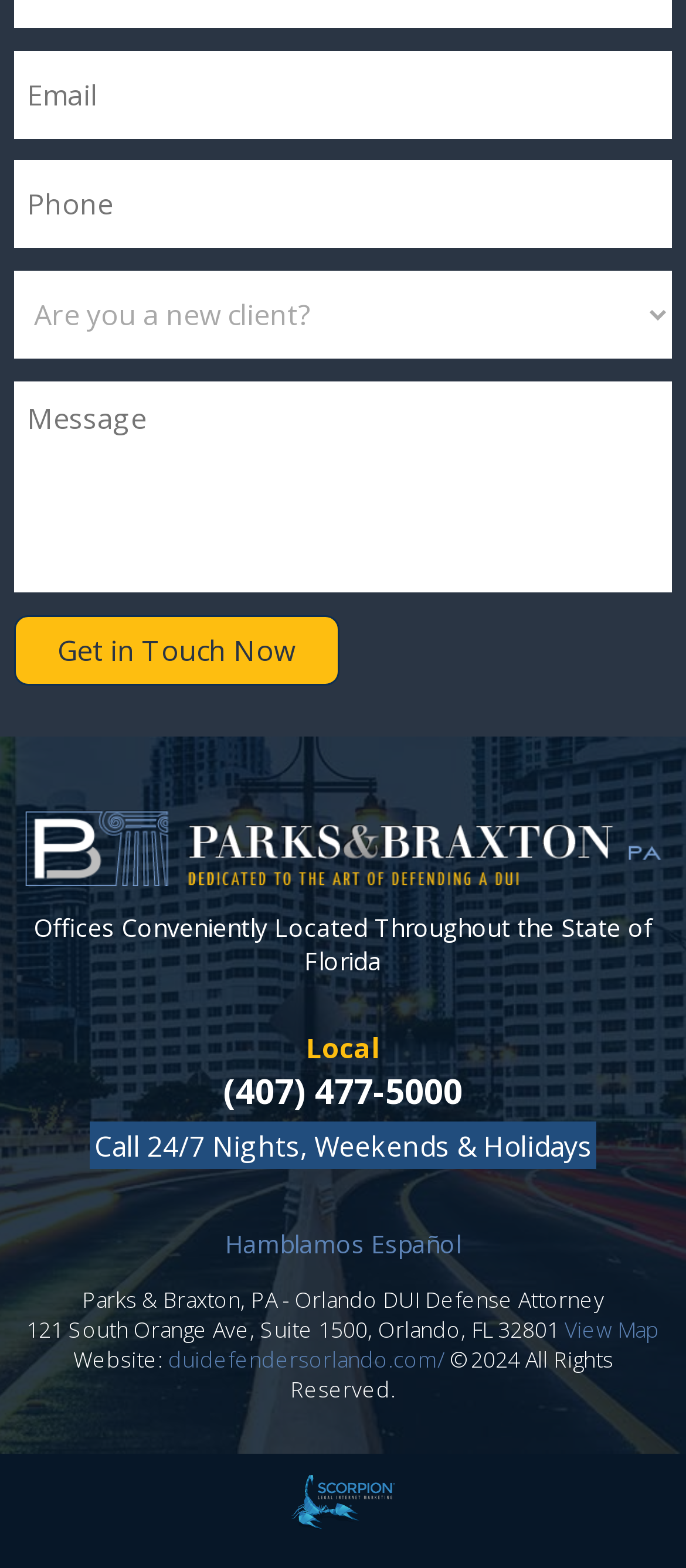Please specify the bounding box coordinates of the clickable region to carry out the following instruction: "Click 'Get in Touch Now'". The coordinates should be four float numbers between 0 and 1, in the format [left, top, right, bottom].

[0.02, 0.392, 0.494, 0.437]